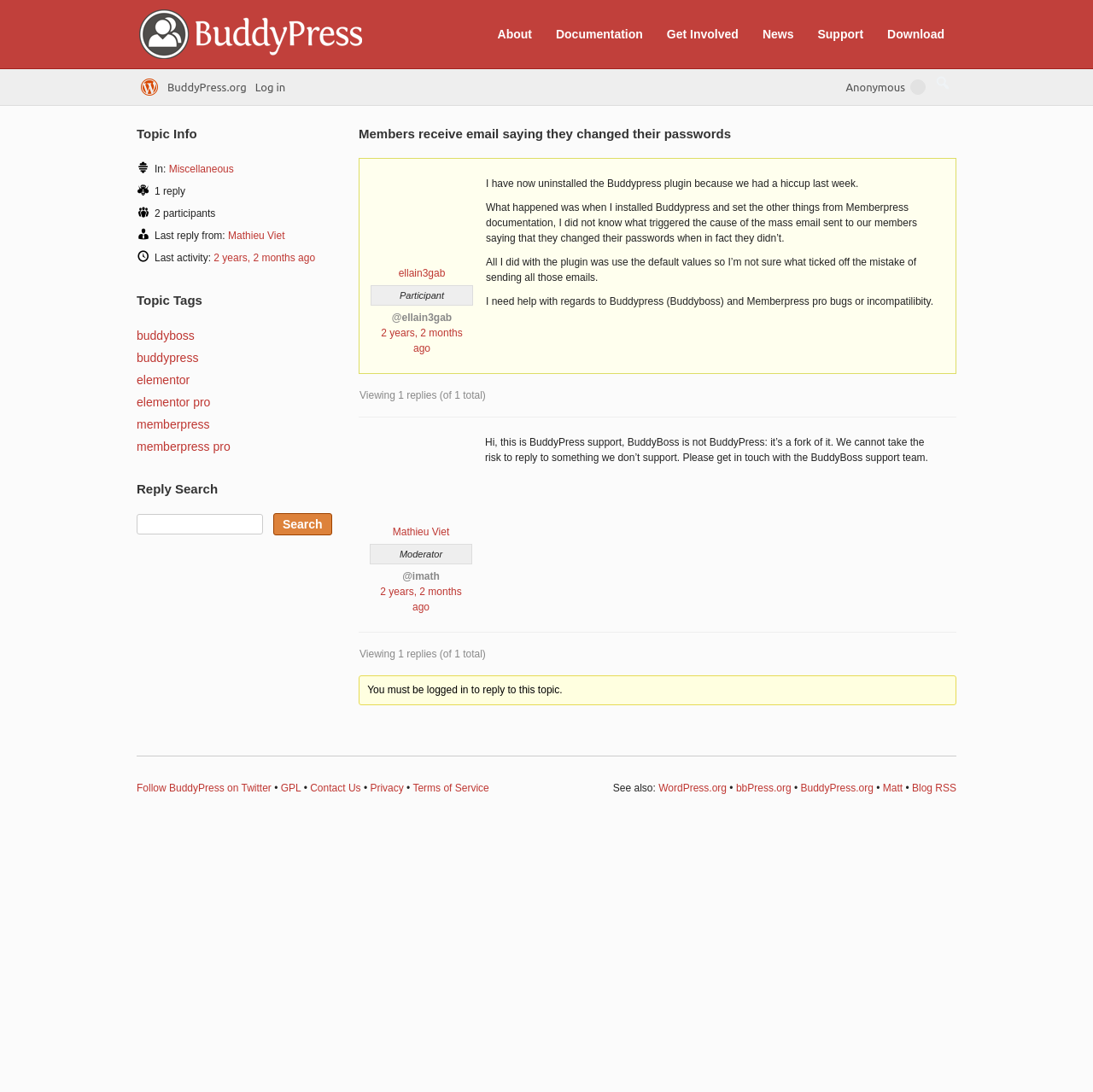Who replied to this topic?
We need a detailed and meticulous answer to the question.

The person who replied to this topic is Mathieu Viet, which is indicated by the link element with the text 'Mathieu Viet' and the role 'Moderator'.